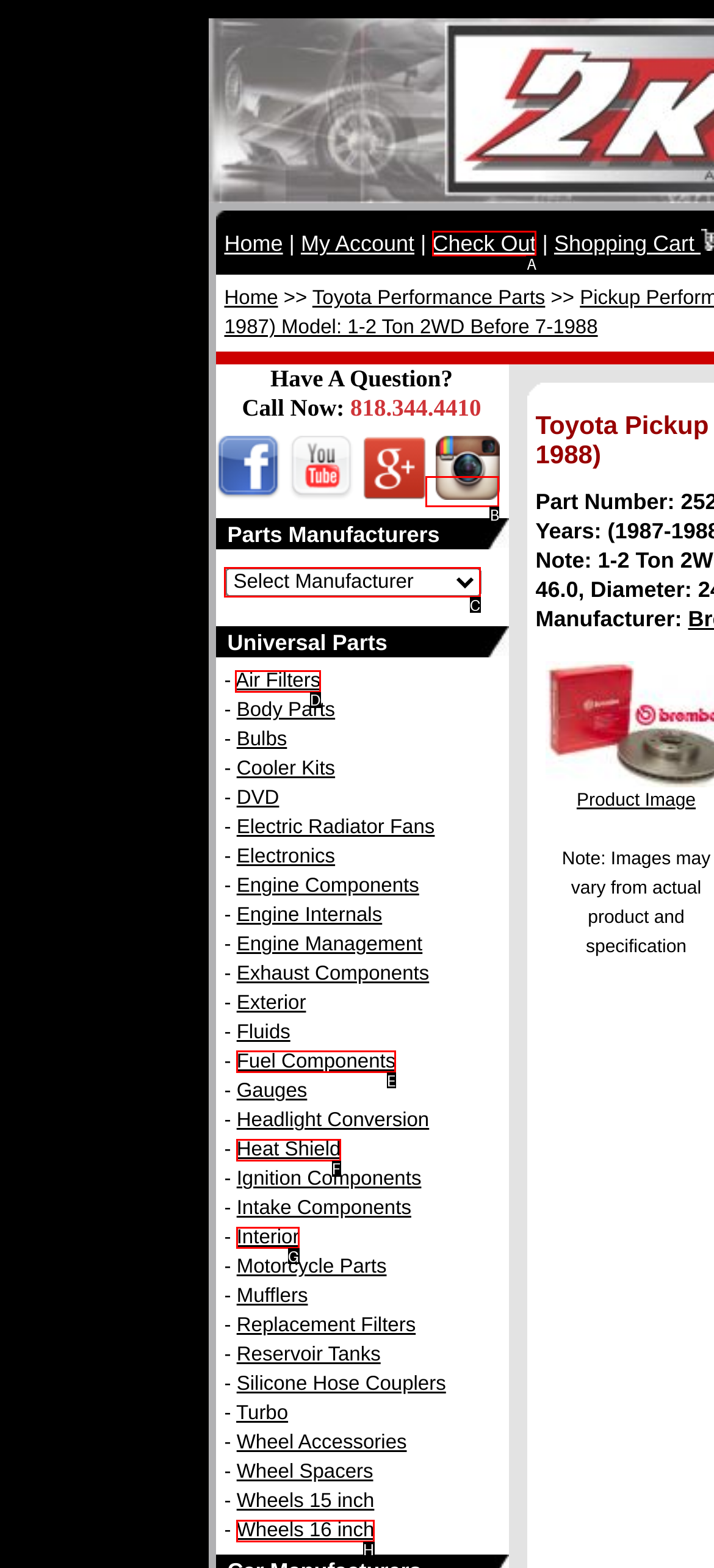Identify the correct choice to execute this task: Select a manufacturer
Respond with the letter corresponding to the right option from the available choices.

C